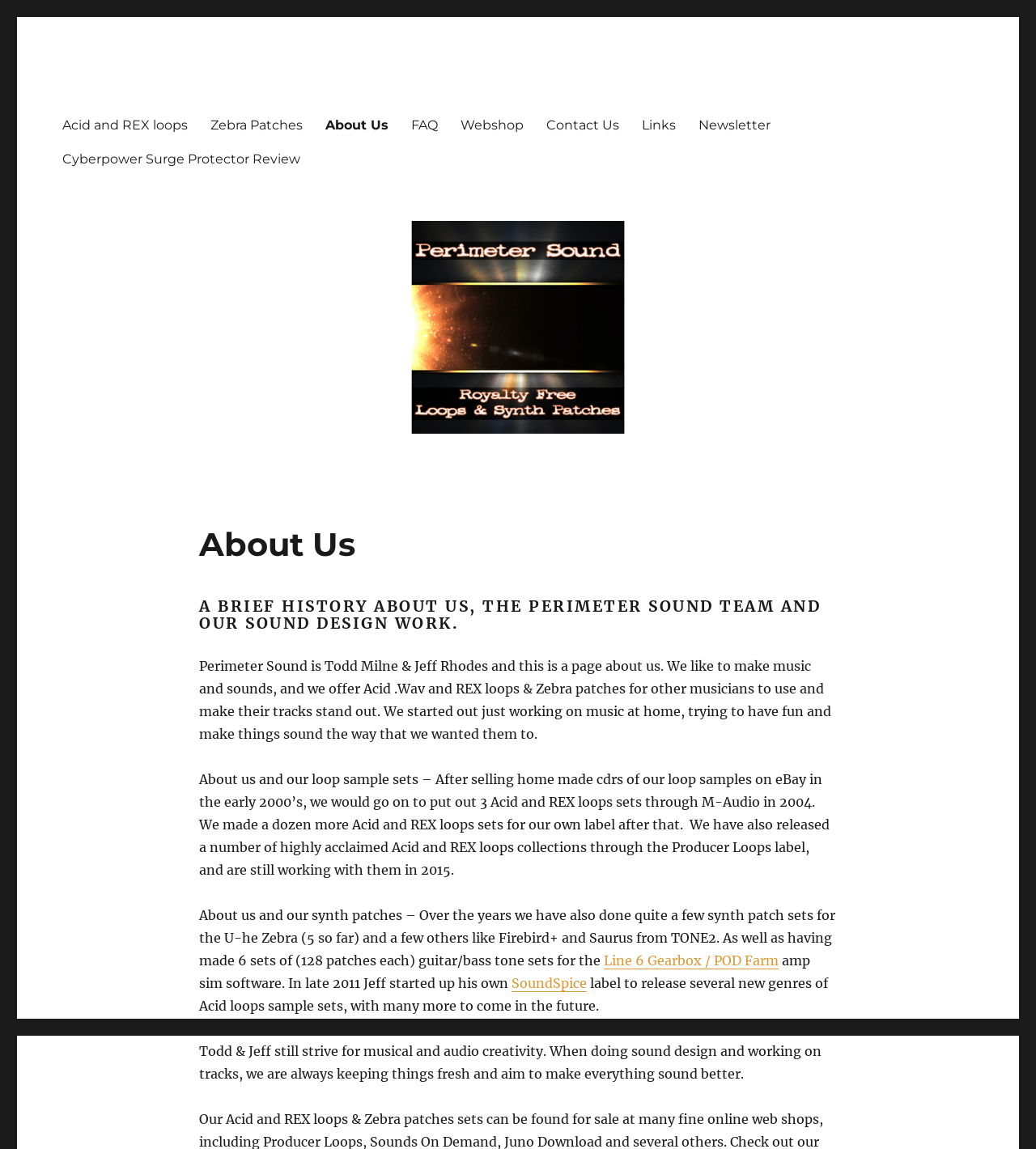What is the name of Jeff's own label?
Please provide a comprehensive answer to the question based on the webpage screenshot.

I found the answer by reading the text on the webpage, which states 'In late 2011 Jeff started up his own label to release several new genres of Acid loops sample sets, with many more to come in the future.' The label is referred to as SoundSpice.